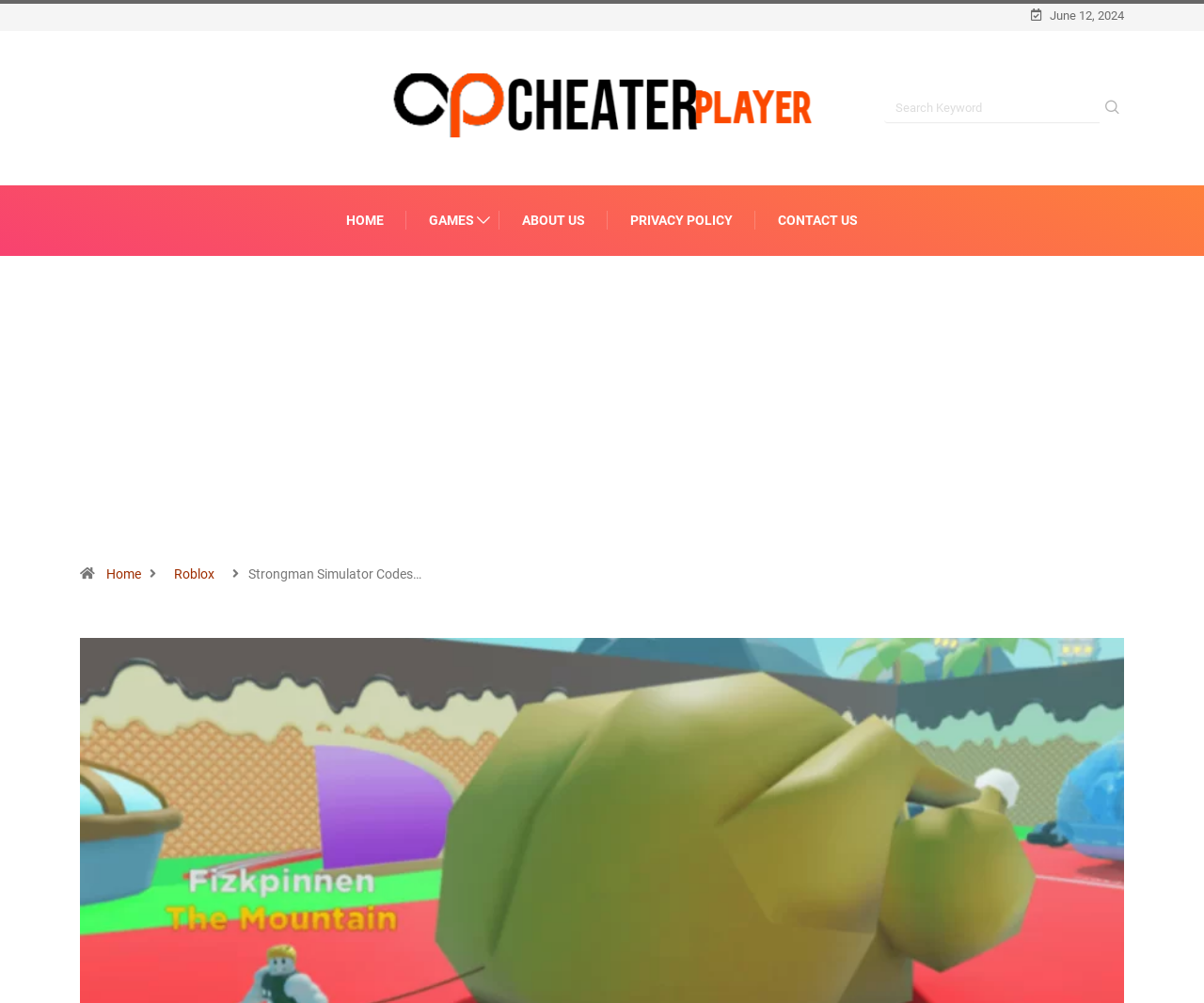Please identify the bounding box coordinates of the clickable area that will allow you to execute the instruction: "Click on the CONTACT US link".

[0.646, 0.185, 0.713, 0.255]